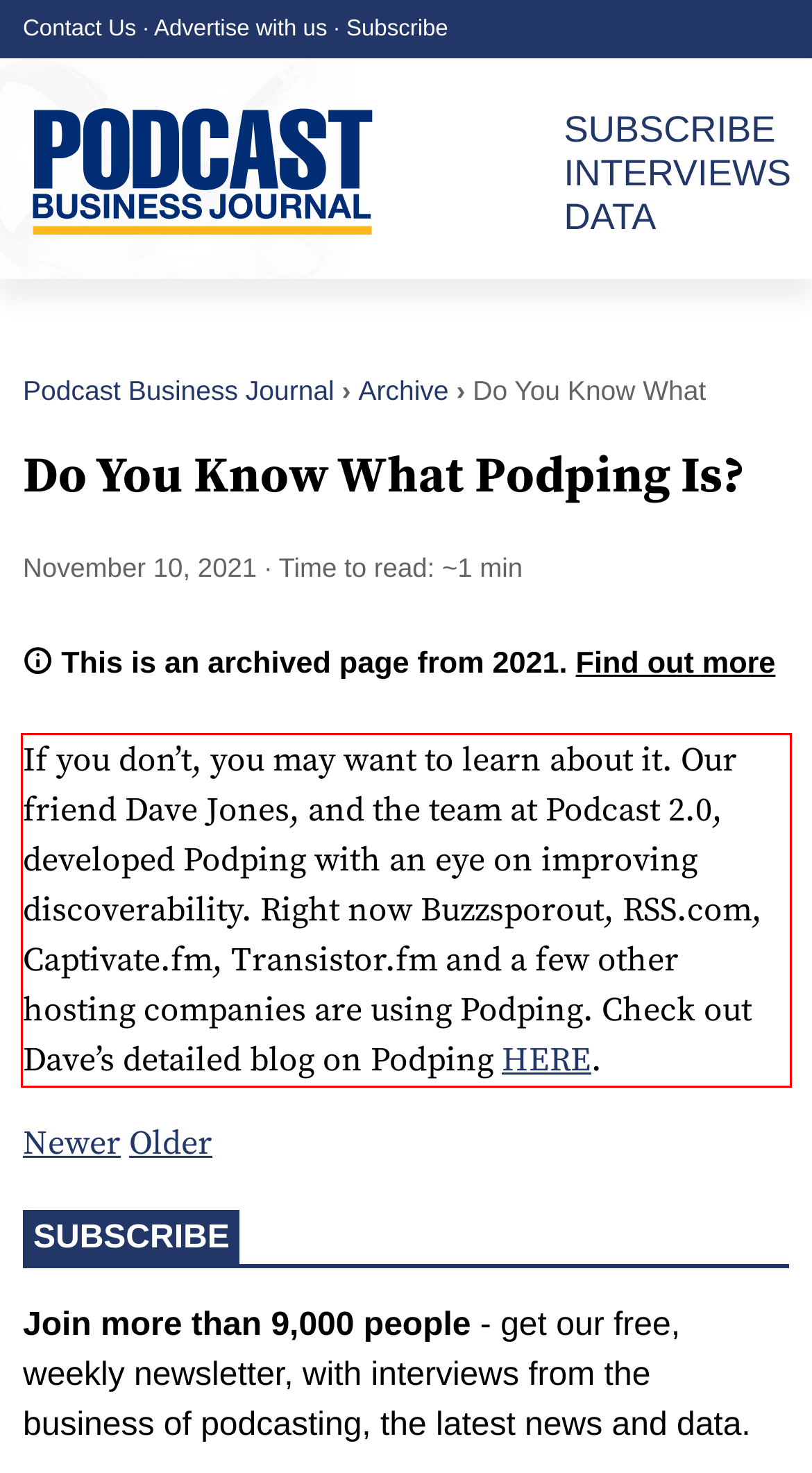Review the webpage screenshot provided, and perform OCR to extract the text from the red bounding box.

If you don’t, you may want to learn about it. Our friend Dave Jones, and the team at Podcast 2.0, developed Podping with an eye on improving discoverability. Right now Buzzsporout, RSS.com, Captivate.fm, Transistor.fm and a few other hosting companies are using Podping. Check out Dave’s detailed blog on Podping HERE.